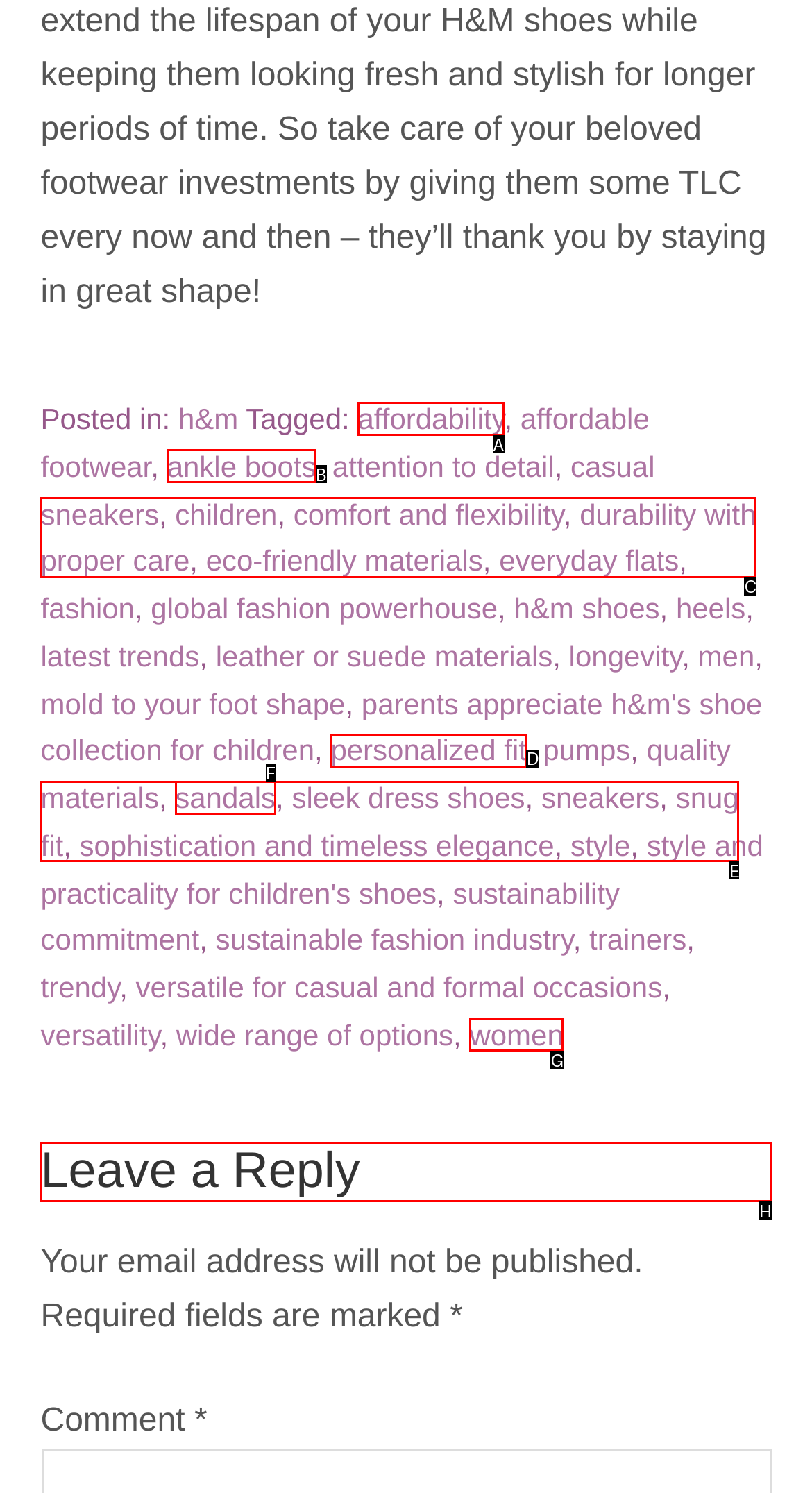Which UI element's letter should be clicked to achieve the task: Click on the 'Leave a Reply' heading
Provide the letter of the correct choice directly.

H